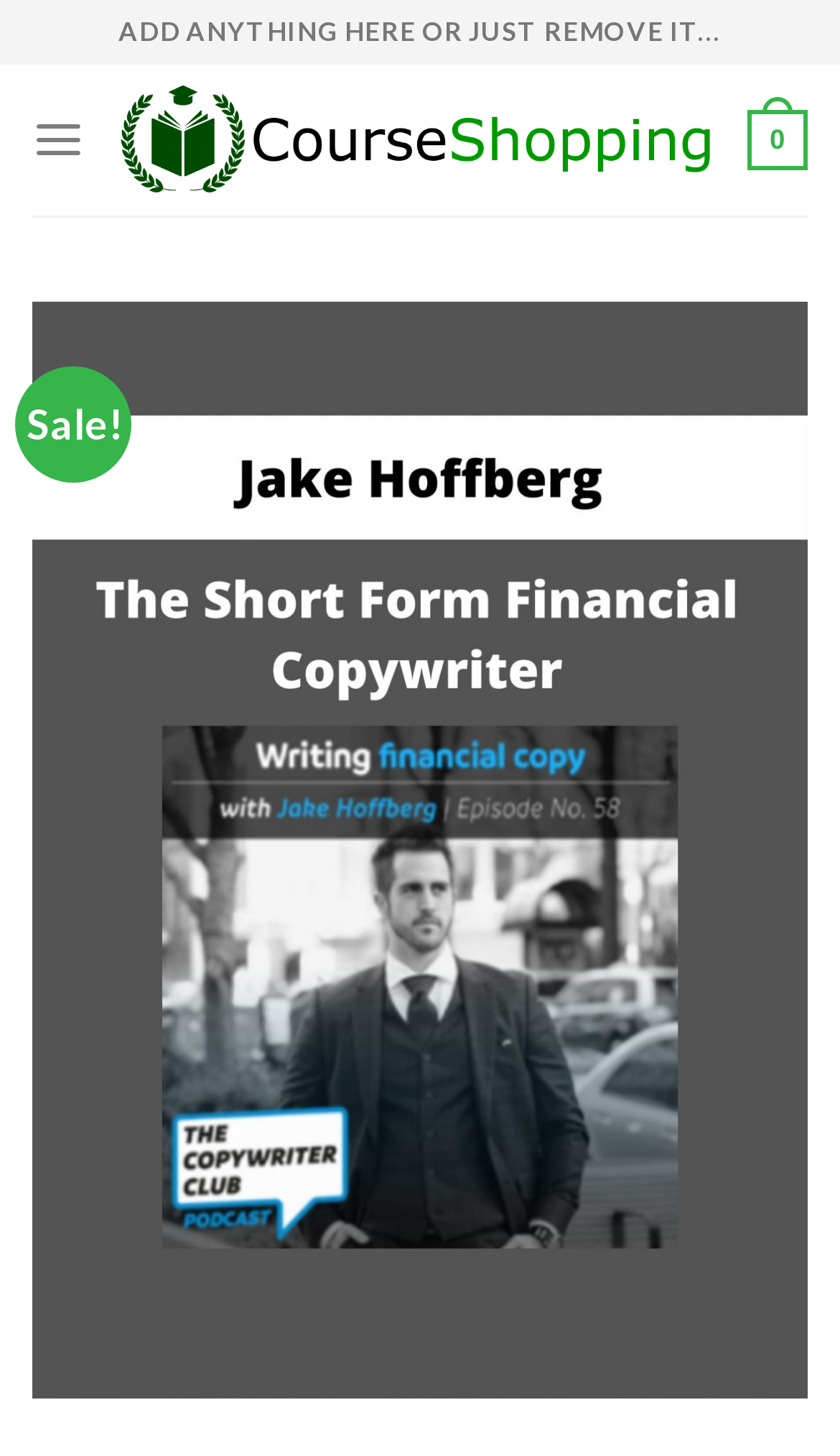Identify the main title of the webpage and generate its text content.

Jake Hoffberg – The Short Form Financial Copywriter